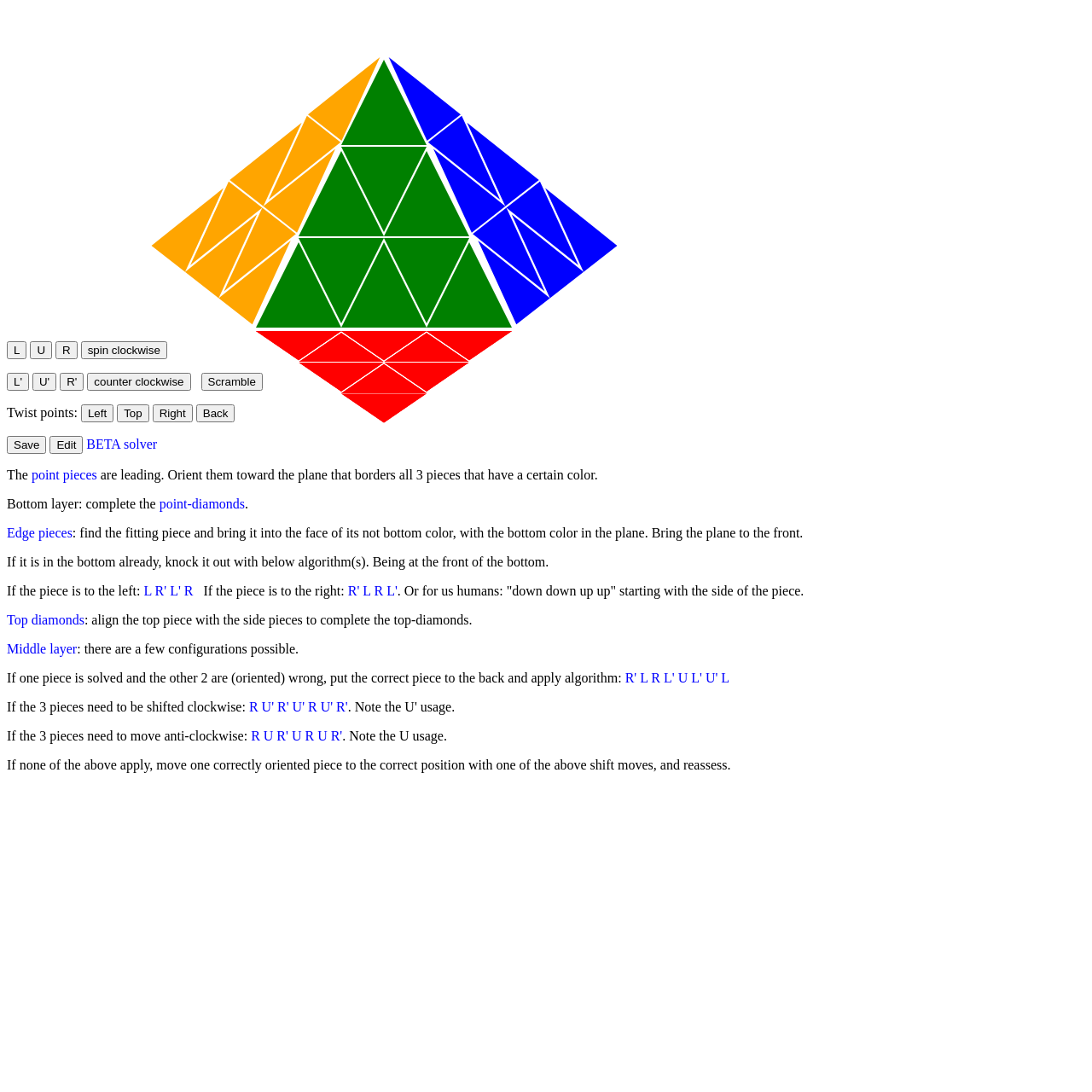Given the element description L, predict the bounding box coordinates for the UI element in the webpage screenshot. The format should be (top-left x, top-left y, bottom-right x, bottom-right y), and the values should be between 0 and 1.

[0.006, 0.312, 0.025, 0.329]